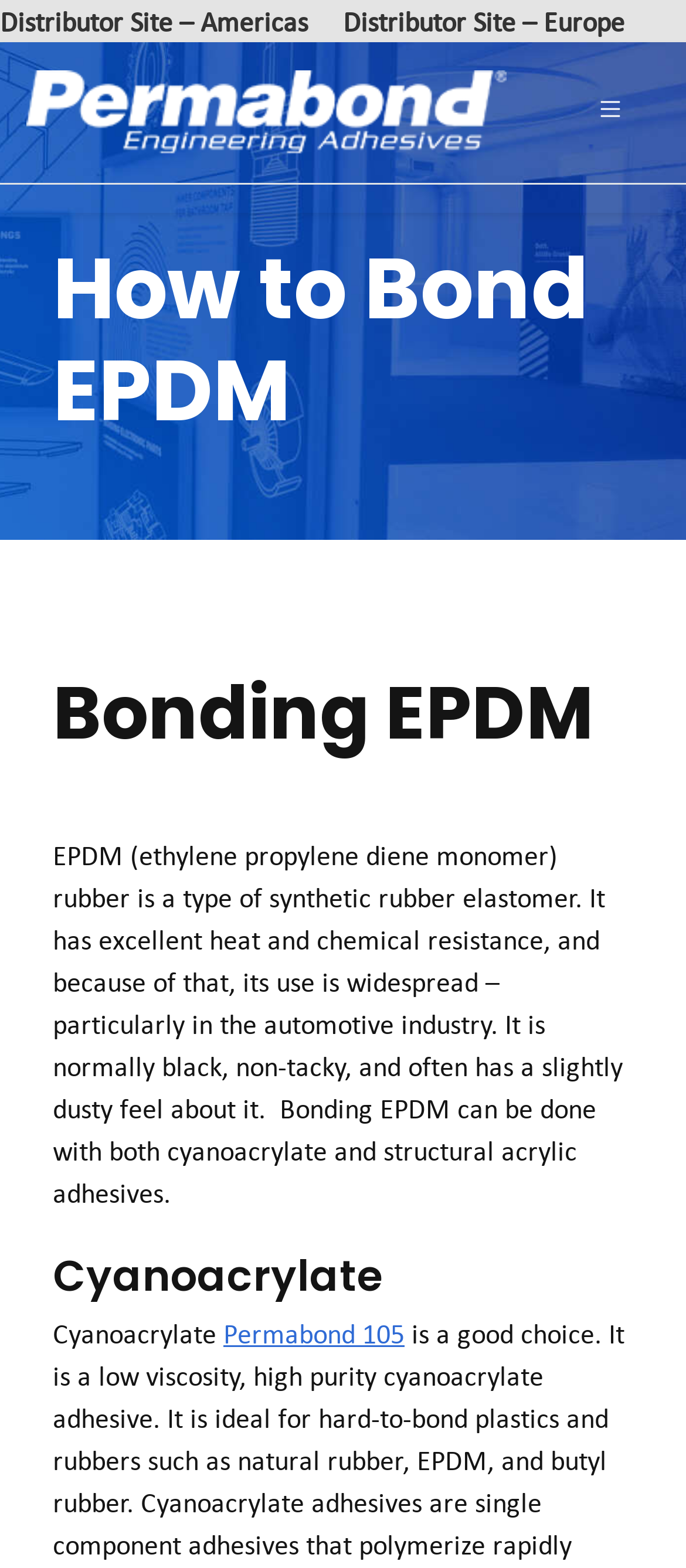Answer the question in one word or a short phrase:
What is EPDM commonly used in?

Automotive industry